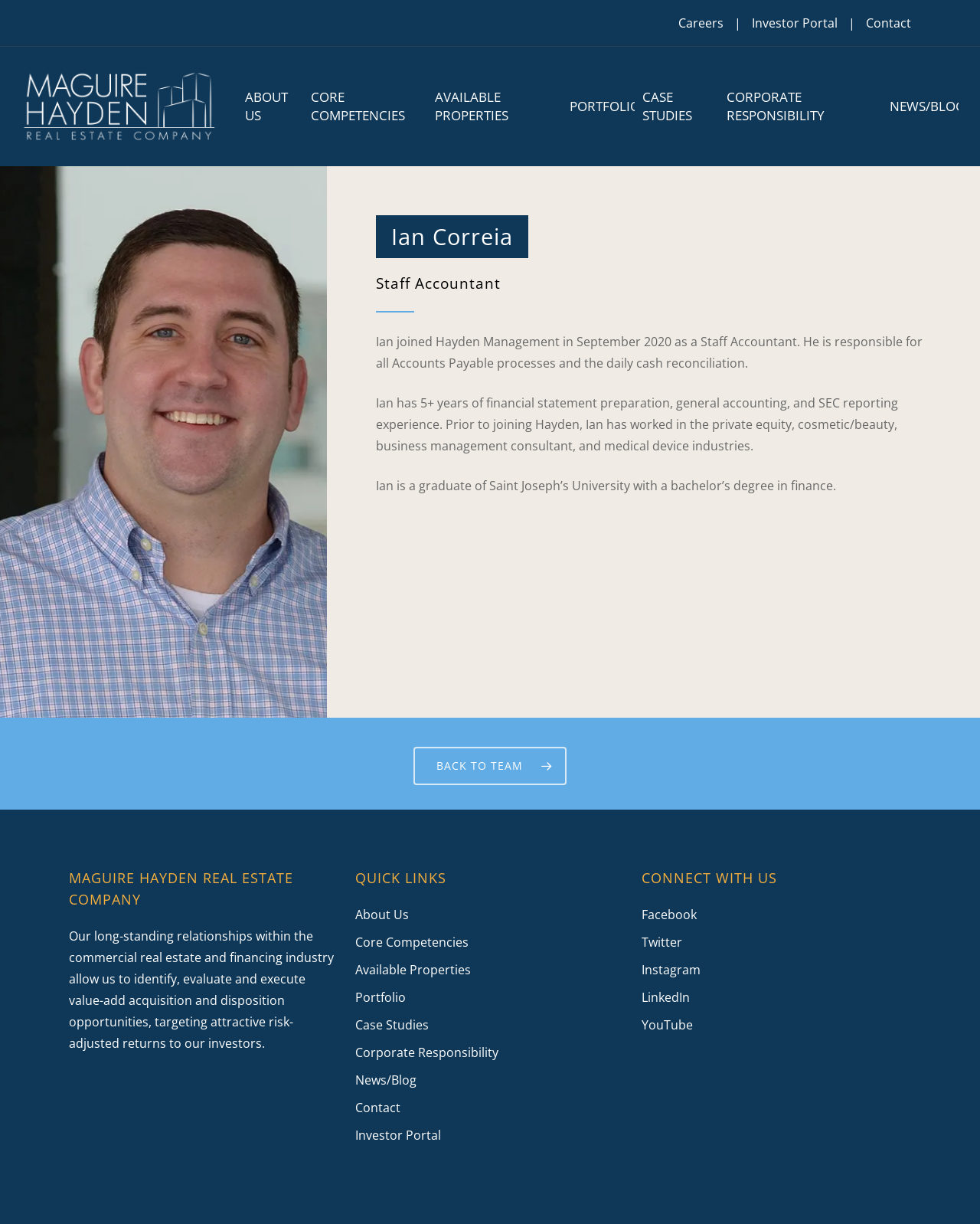Please find the bounding box coordinates of the element that you should click to achieve the following instruction: "View Ian Correia's team profile". The coordinates should be presented as four float numbers between 0 and 1: [left, top, right, bottom].

[0.422, 0.61, 0.578, 0.641]